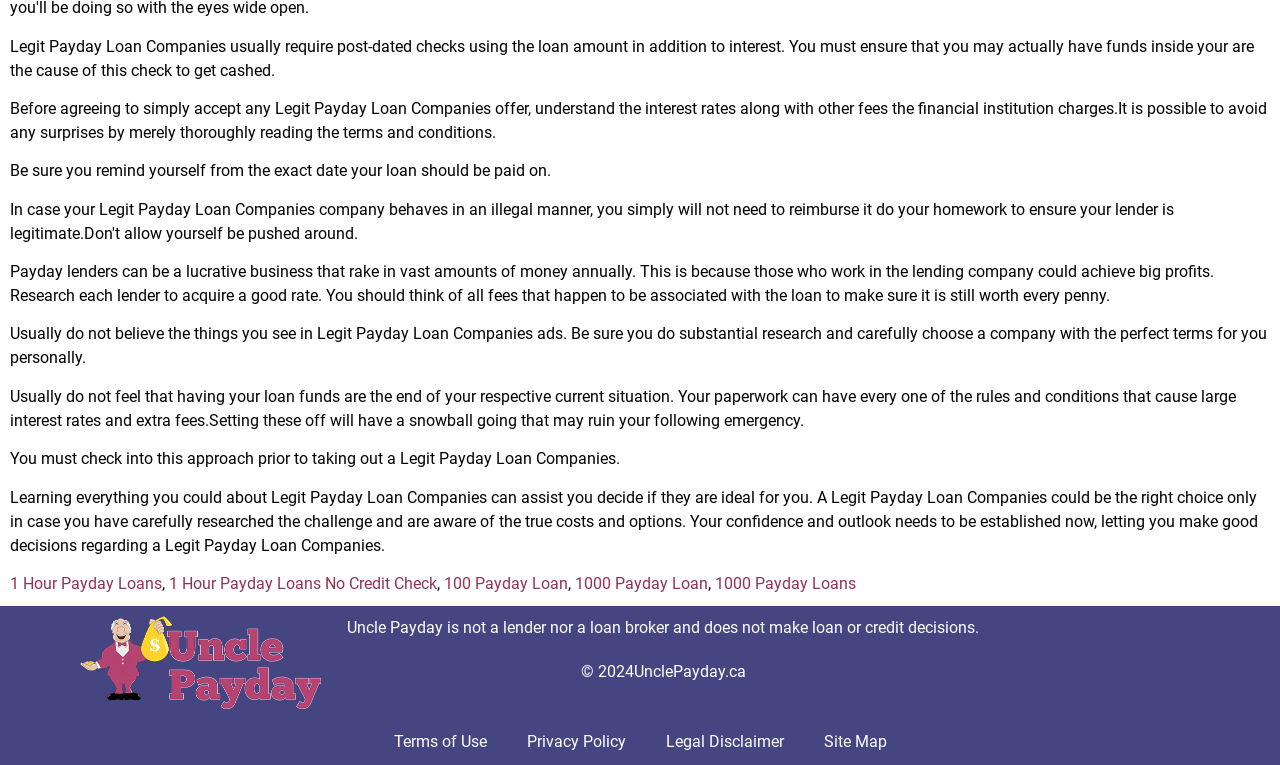Please determine the bounding box coordinates, formatted as (top-left x, top-left y, bottom-right x, bottom-right y), with all values as floating point numbers between 0 and 1. Identify the bounding box of the region described as: 1 Hour Payday Loans

[0.008, 0.75, 0.127, 0.775]